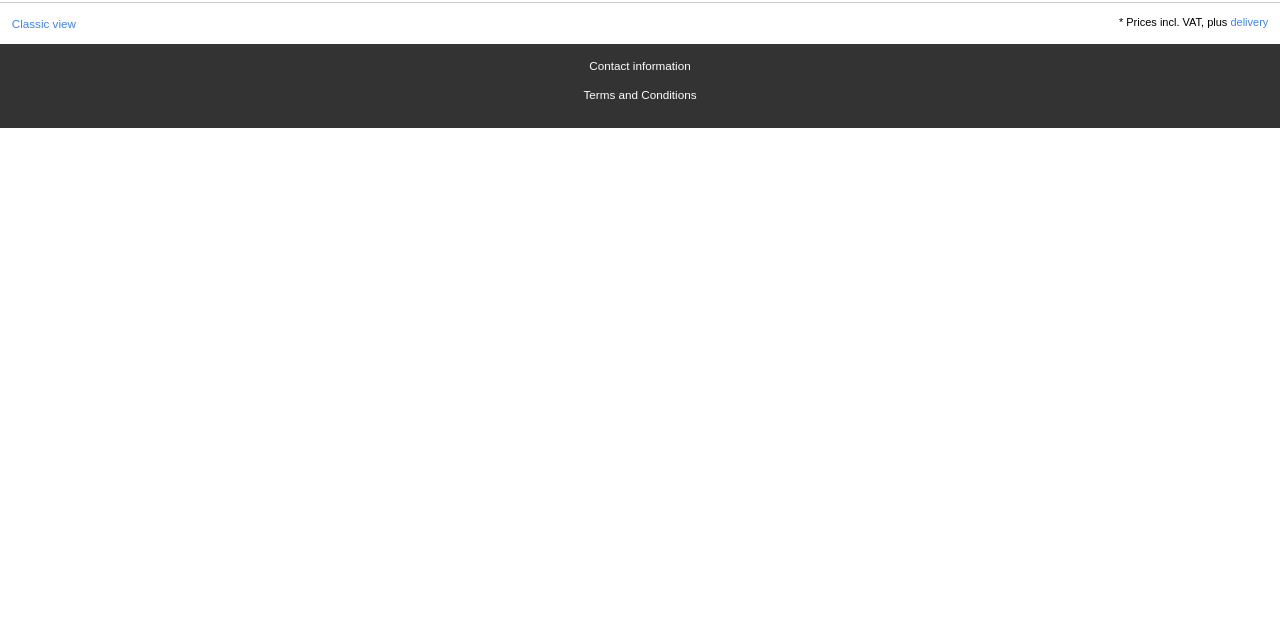Bounding box coordinates are specified in the format (top-left x, top-left y, bottom-right x, bottom-right y). All values are floating point numbers bounded between 0 and 1. Please provide the bounding box coordinate of the region this sentence describes: Classic view

[0.009, 0.026, 0.059, 0.047]